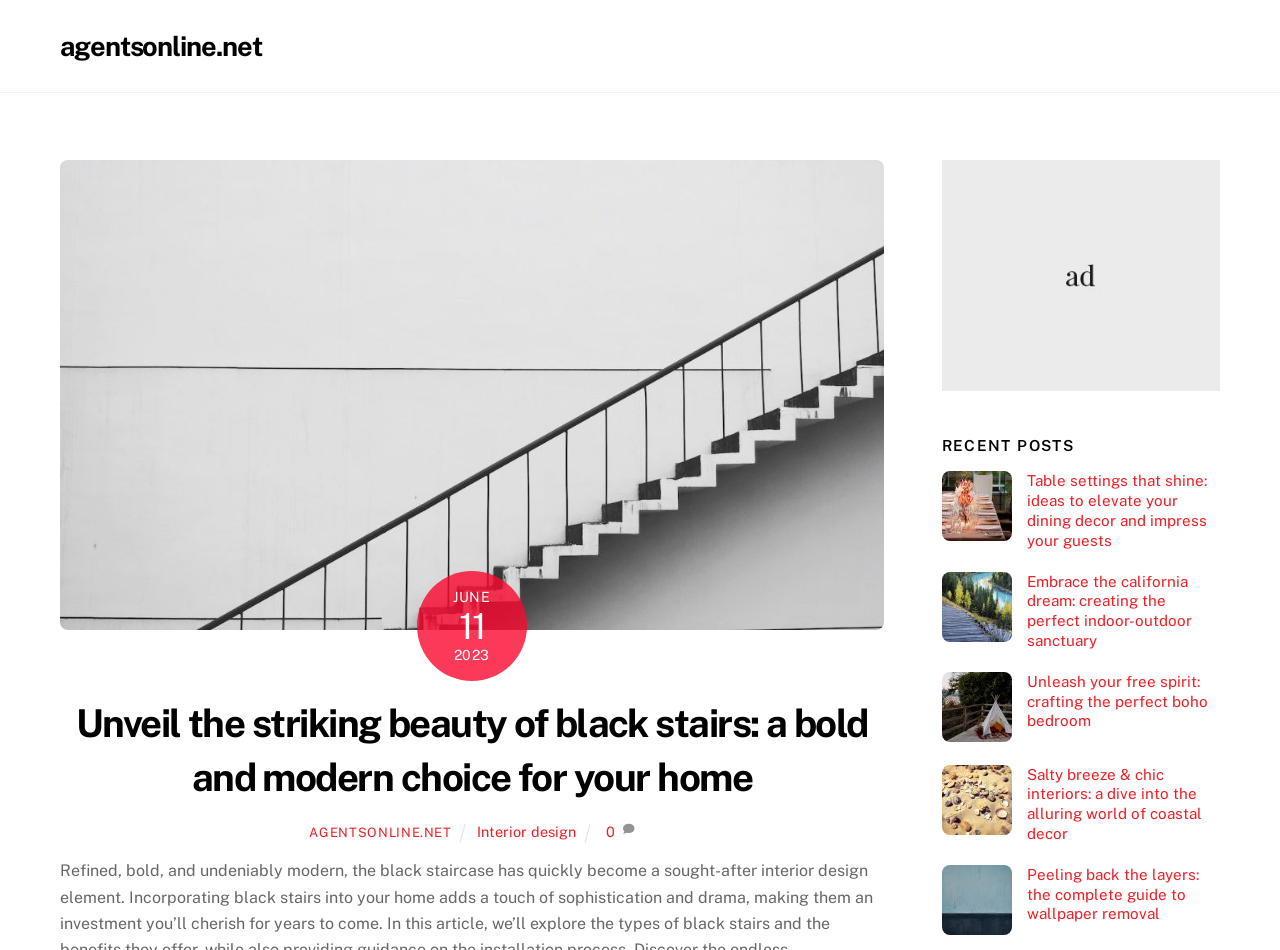Respond with a single word or phrase:
What is the date of the webpage's publication?

June 2023